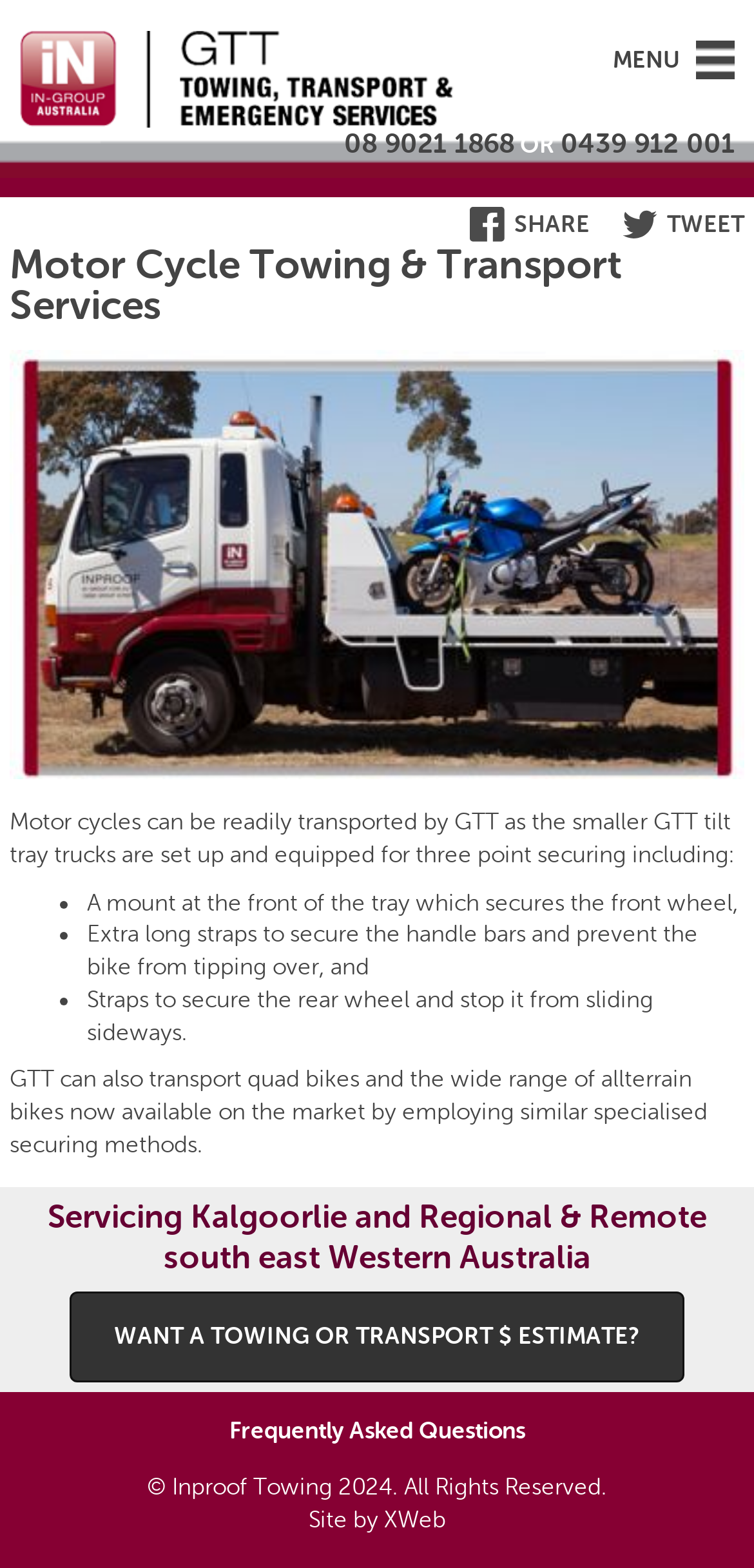Please answer the following question as detailed as possible based on the image: 
What types of vehicles can GTT transport?

According to the webpage, GTT can transport motor cycles and quad bikes, as mentioned in the paragraph starting with 'Motor cycles can be readily transported by GTT...'.